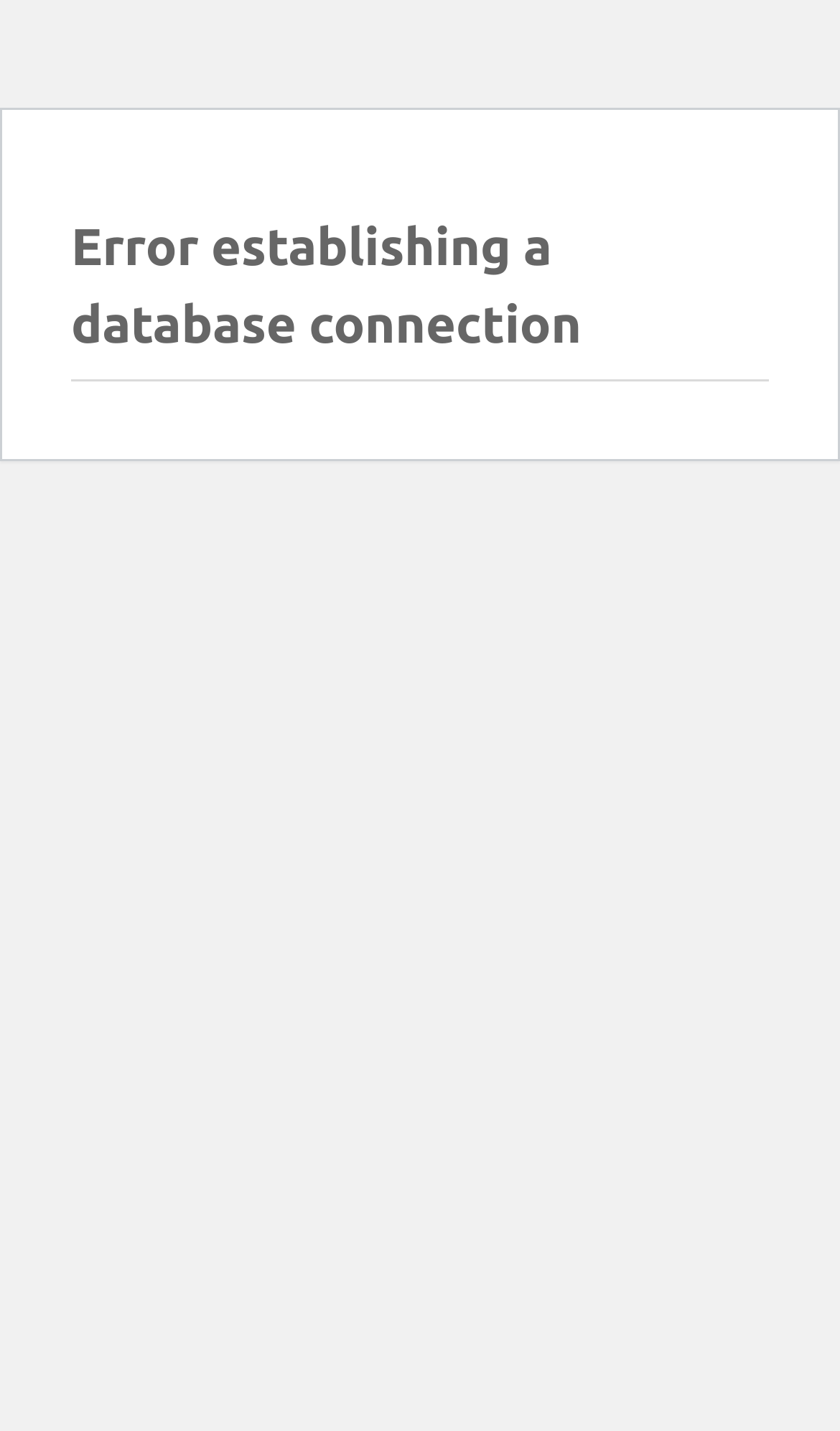Determine the main heading text of the webpage.

Error establishing a database connection